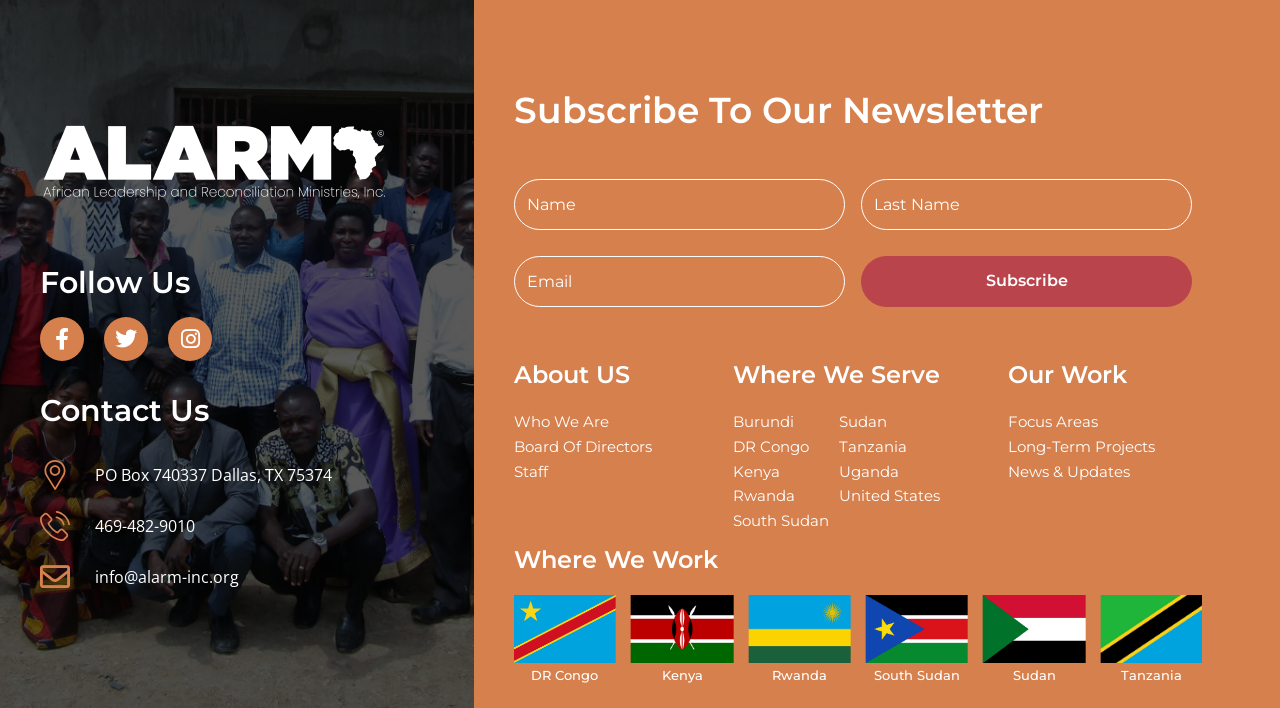Look at the image and give a detailed response to the following question: In which countries does the organization work?

I found the 'Where We Serve' section, which lists several countries where the organization works, including Burundi, DR Congo, Kenya, Rwanda, South Sudan, Sudan, Tanzania, Uganda, and United States.